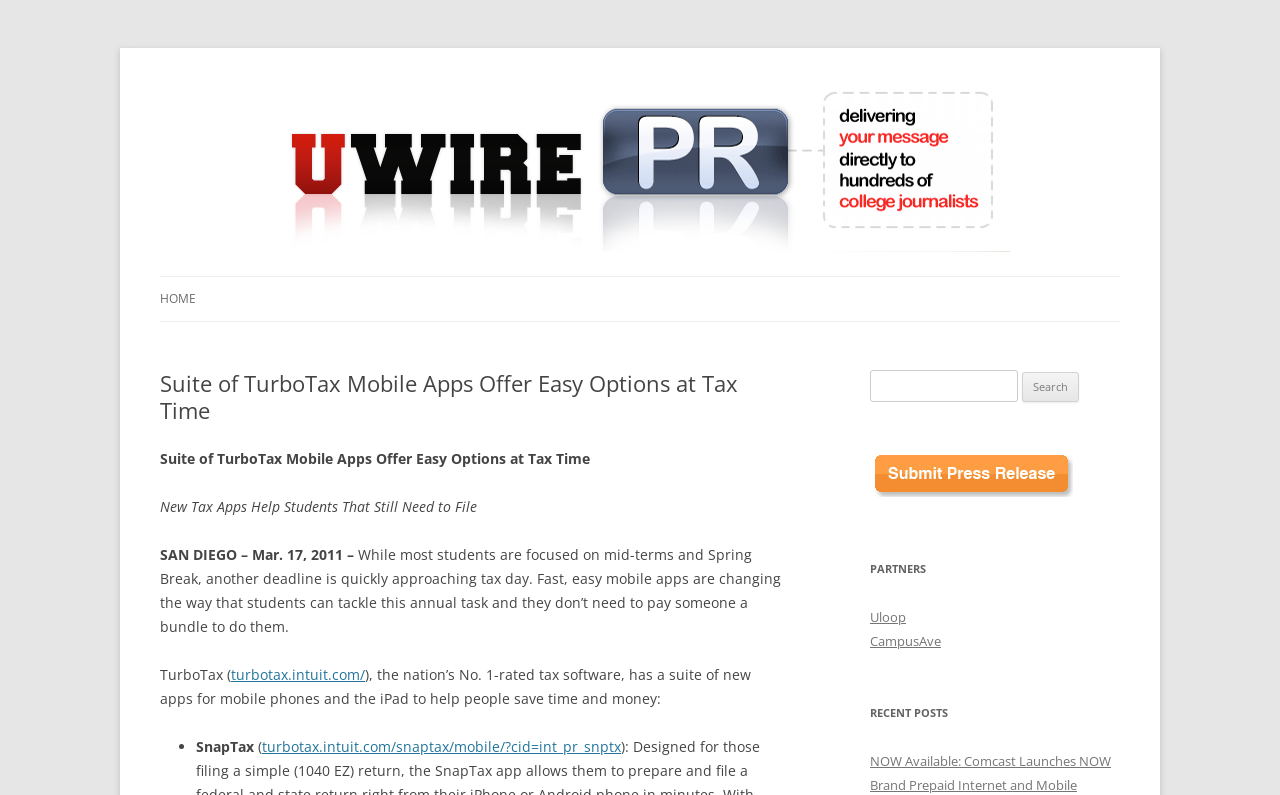Please identify the bounding box coordinates of the element that needs to be clicked to execute the following command: "Click on UWIRE link". Provide the bounding box using four float numbers between 0 and 1, formatted as [left, top, right, bottom].

[0.125, 0.317, 0.192, 0.377]